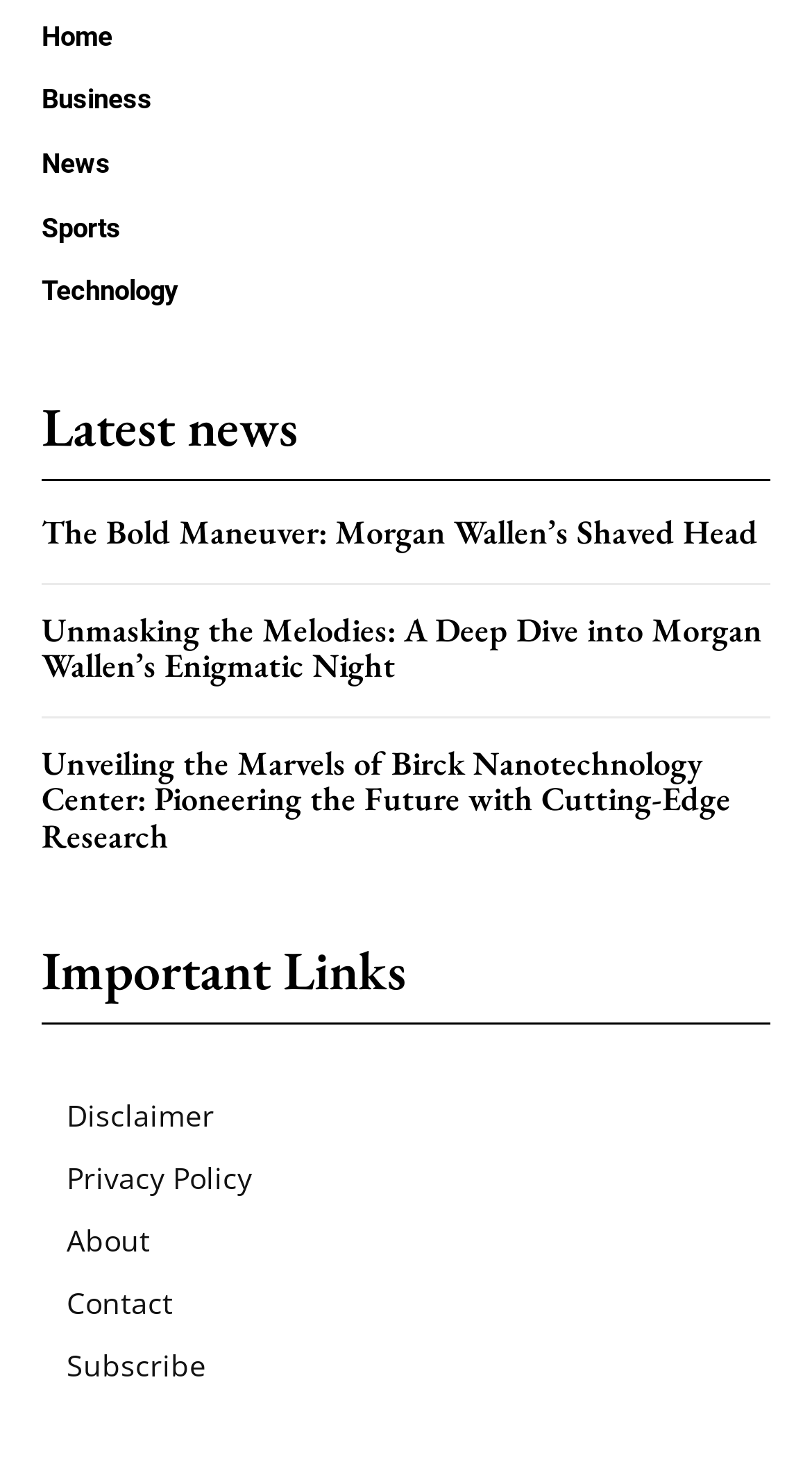Find the bounding box of the UI element described as follows: "Privacy Policy".

[0.082, 0.787, 0.949, 0.83]